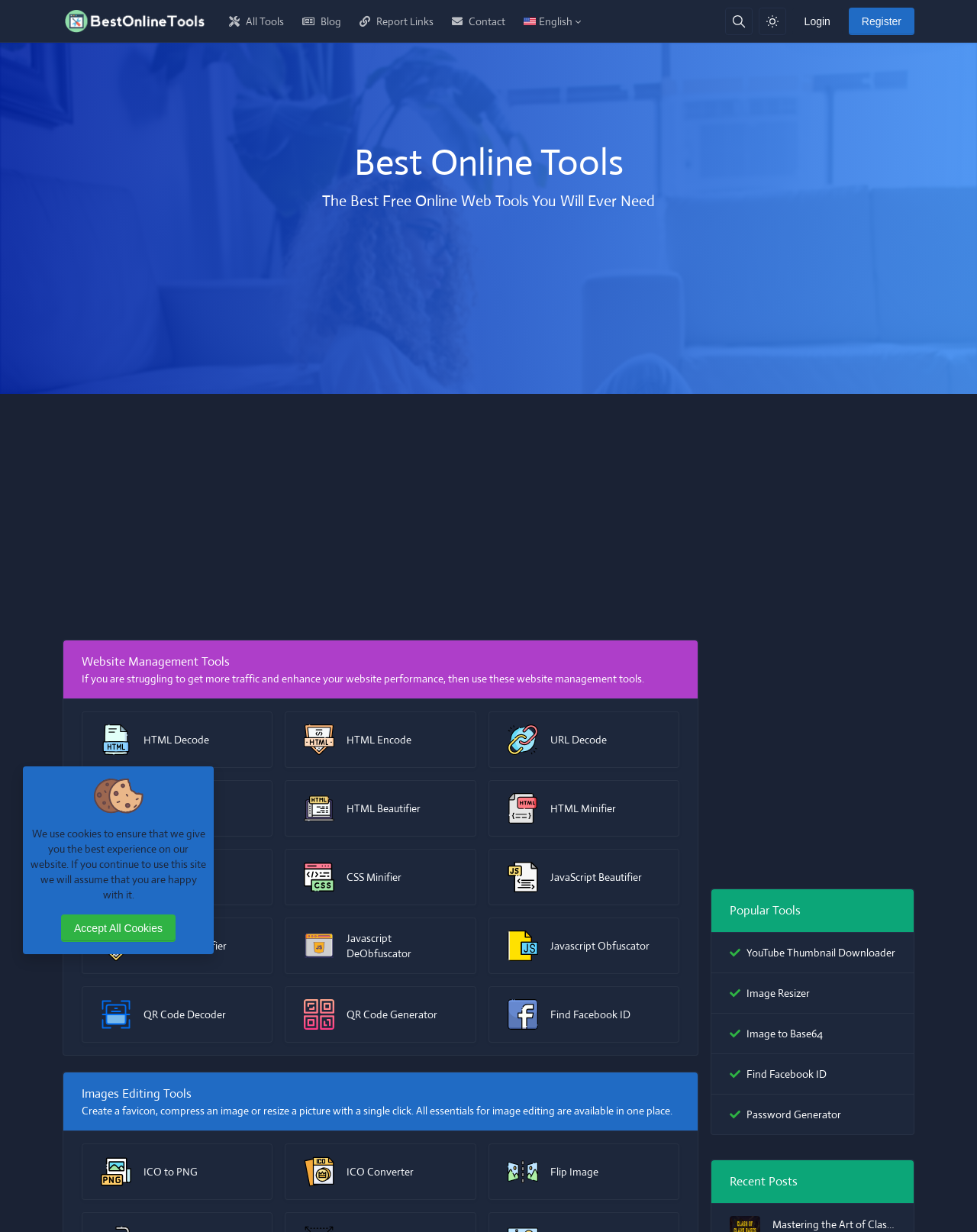Give a short answer to this question using one word or a phrase:
How many recent posts are listed?

None